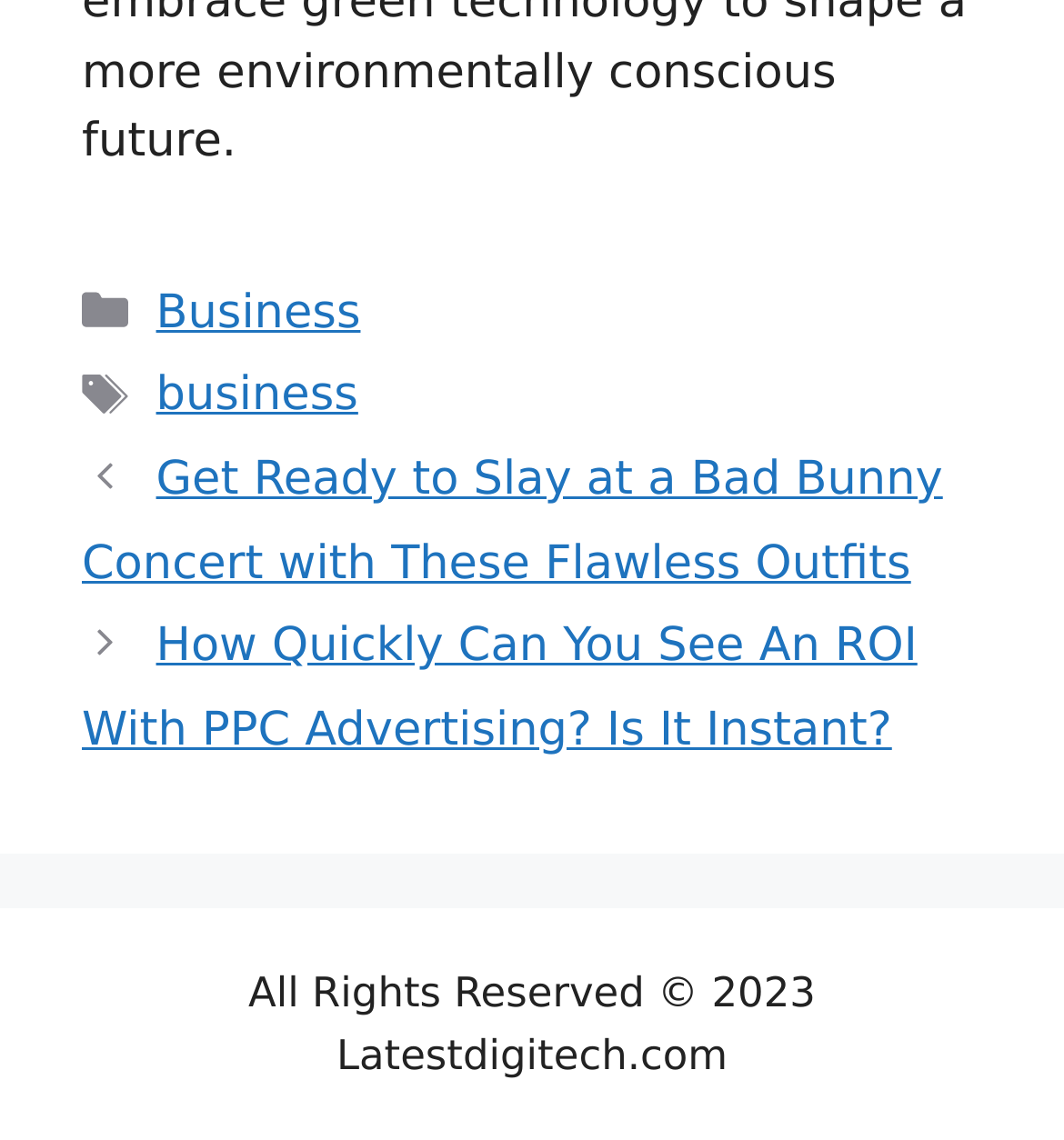What is the tag listed?
Can you offer a detailed and complete answer to this question?

I looked at the footer section and found the tag 'business' listed next to the category 'Business'.